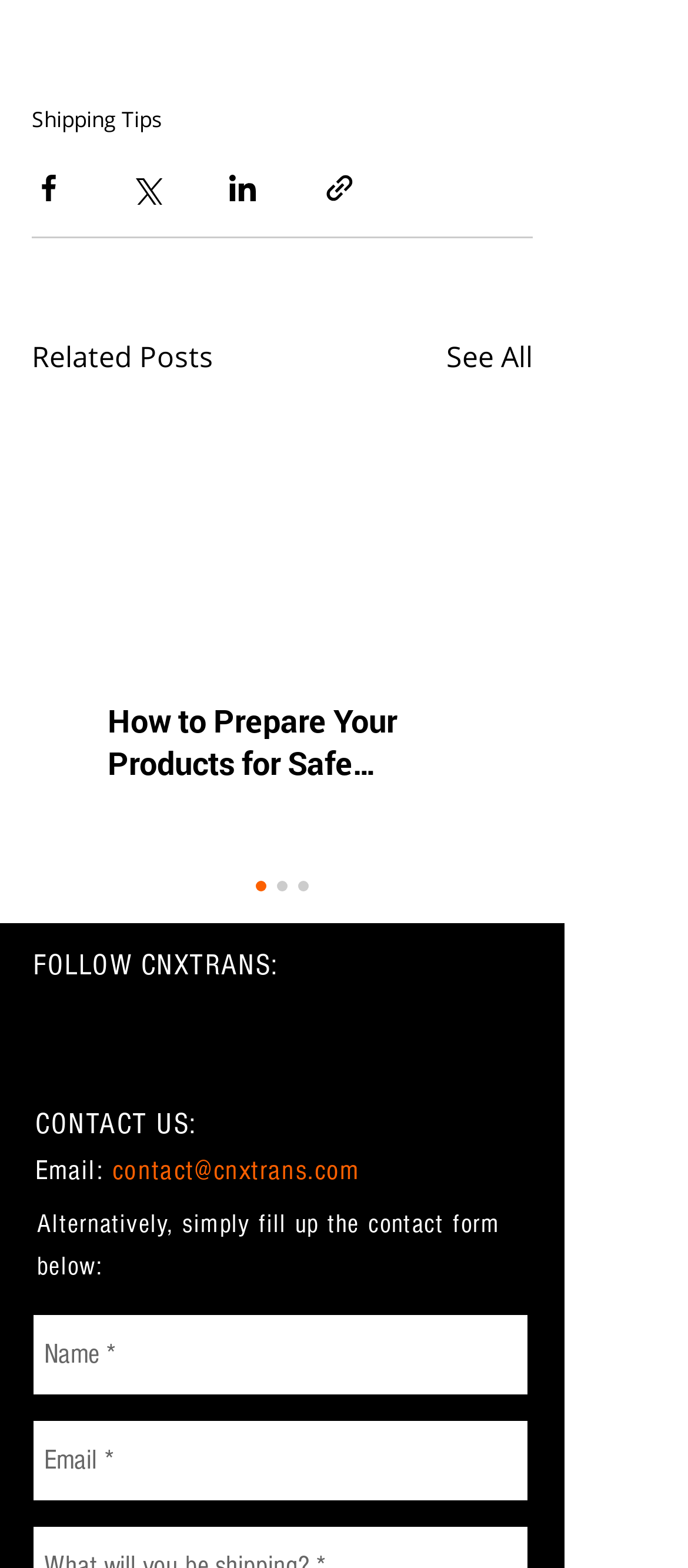Can you pinpoint the bounding box coordinates for the clickable element required for this instruction: "Follow CNXtrans on Twitter"? The coordinates should be four float numbers between 0 and 1, i.e., [left, top, right, bottom].

[0.051, 0.639, 0.141, 0.679]